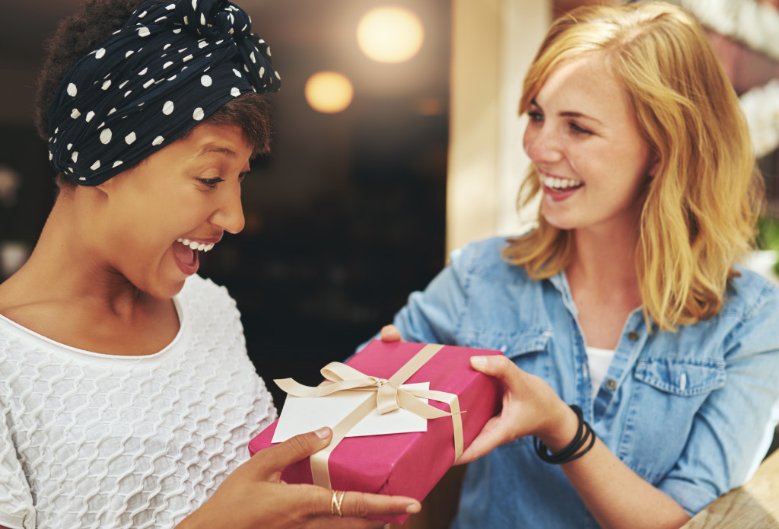Offer an in-depth description of the image shown.

In this heartwarming scene, two friends share a joyful moment as one excitedly receives a beautifully wrapped gift. The recipient, a woman with a stylish polka dot headband, displays a look of pure delight and surprise as her eyes light up at the sight of the colorful present. The gift, adorned with a delicate ribbon and a tag, is being handed over by her friend, who wears a casual blue shirt and mirrors her friend's excitement with a bright smile. The setting hints at a cozy indoor environment, softly illuminated by warm lighting, enhancing the intimate and celebratory atmosphere between the two friends. This image perfectly captures the spirit of giving and the joy of receiving, making it a fitting illustration for an article on thoughtful gift ideas for engaged couples.